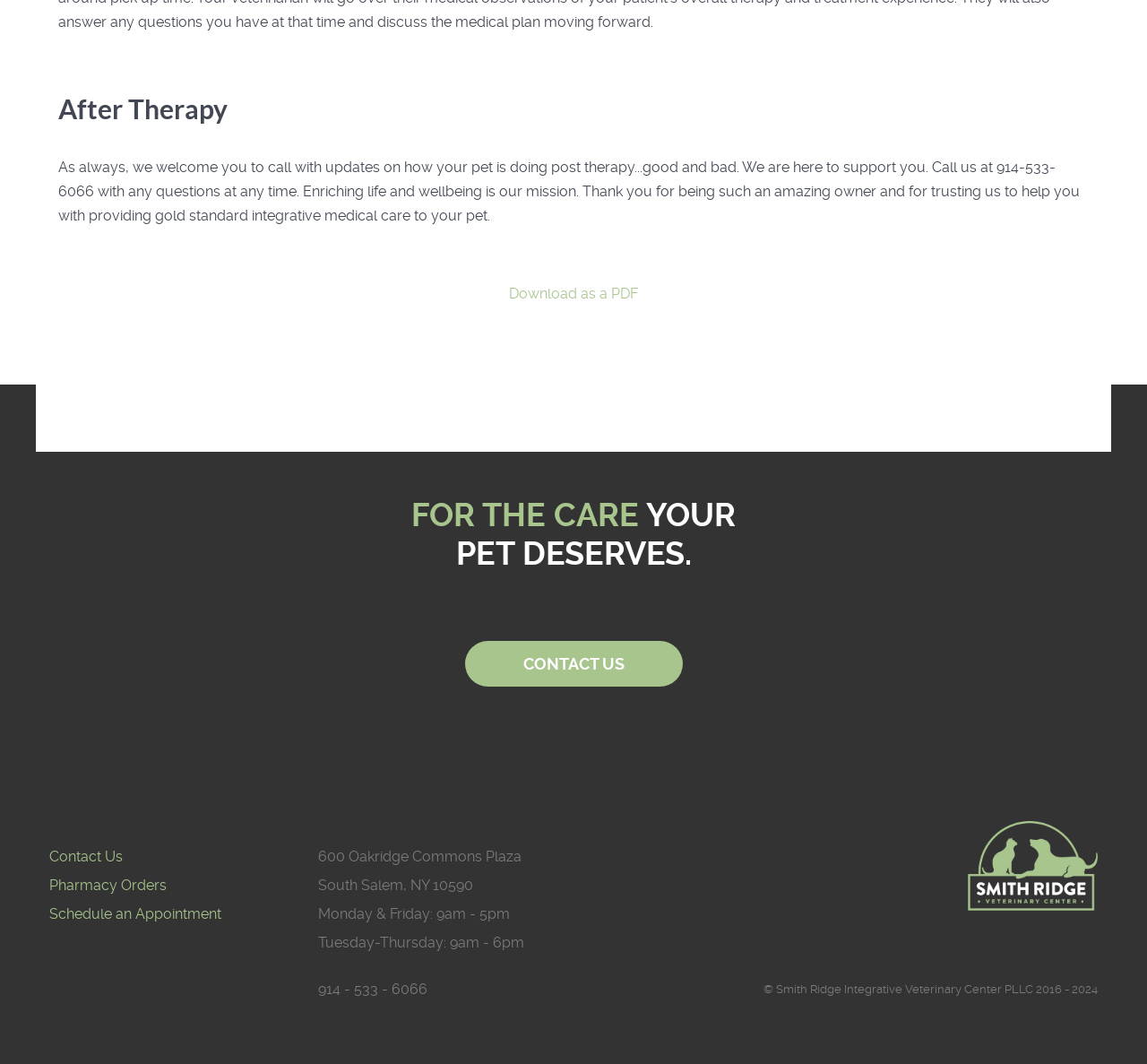What is the phone number to call for questions?
Please answer the question with a single word or phrase, referencing the image.

914-533-6066